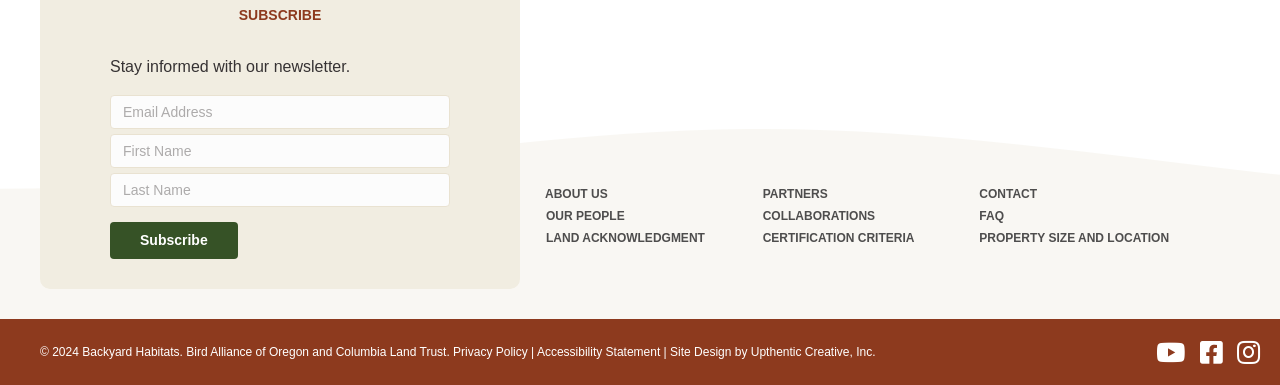Predict the bounding box for the UI component with the following description: "aria-label="Previous page"".

None